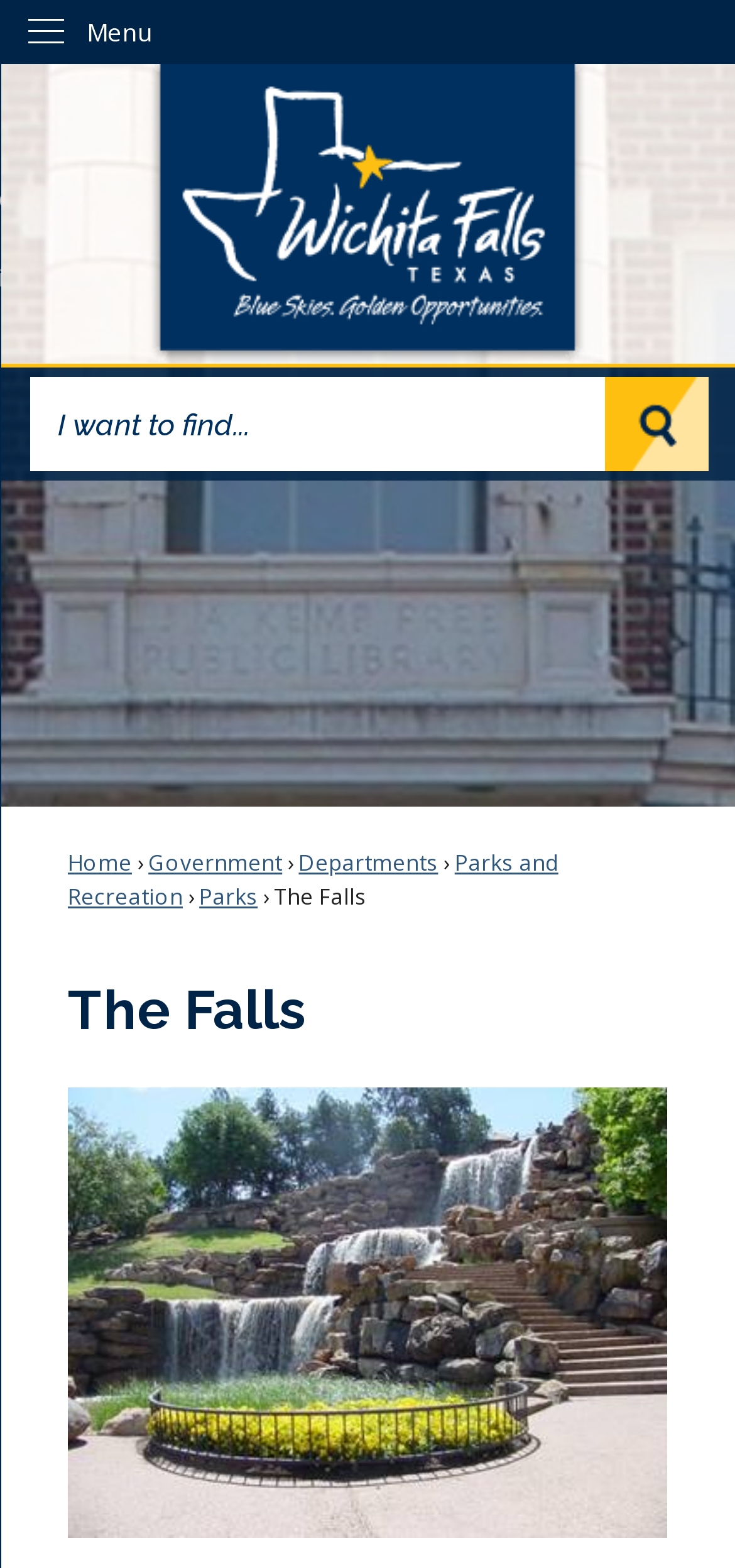Locate the bounding box coordinates of the clickable region necessary to complete the following instruction: "Open the menu". Provide the coordinates in the format of four float numbers between 0 and 1, i.e., [left, top, right, bottom].

[0.0, 0.0, 1.0, 0.041]